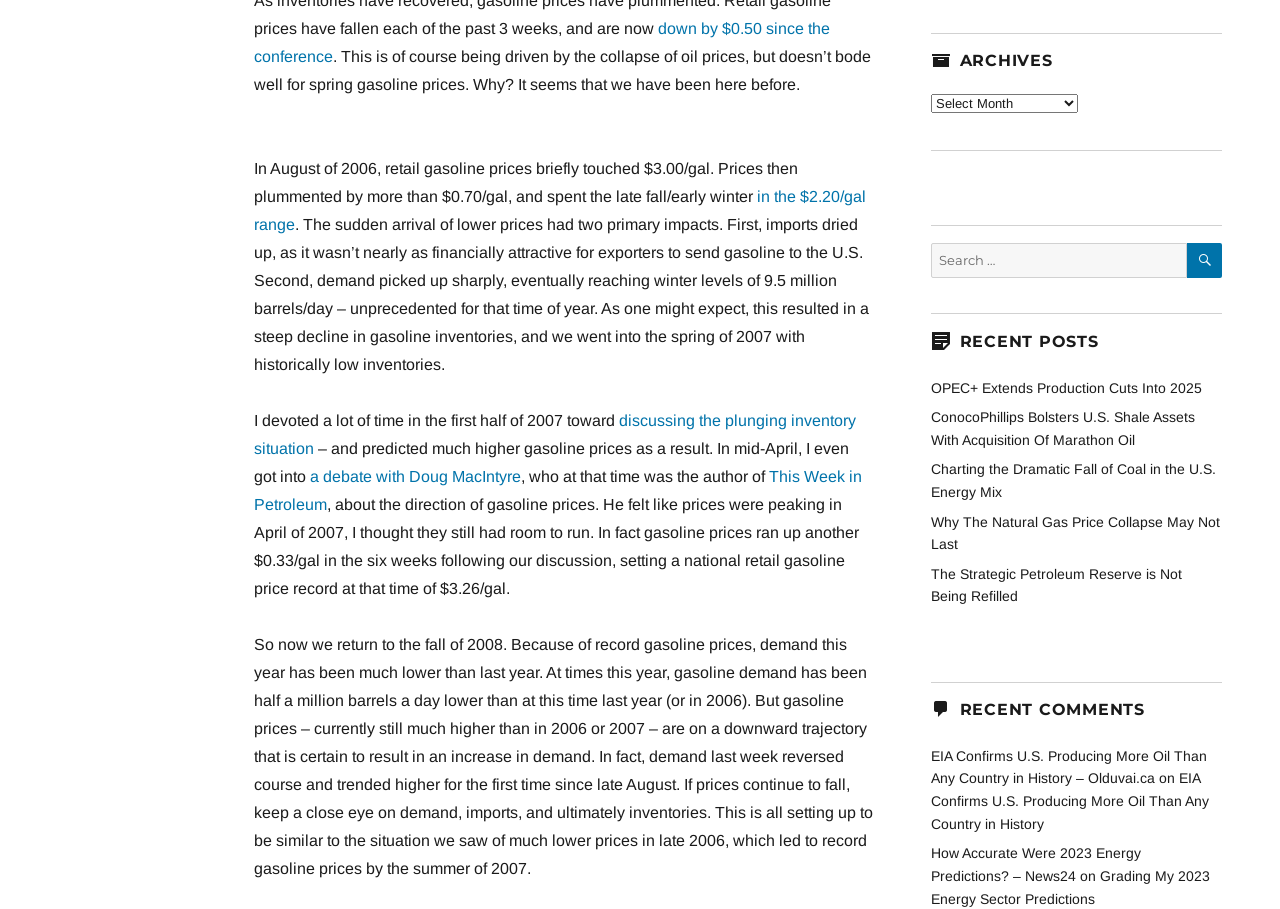Answer succinctly with a single word or phrase:
What is the relationship between oil prices and gasoline prices?

Inverse